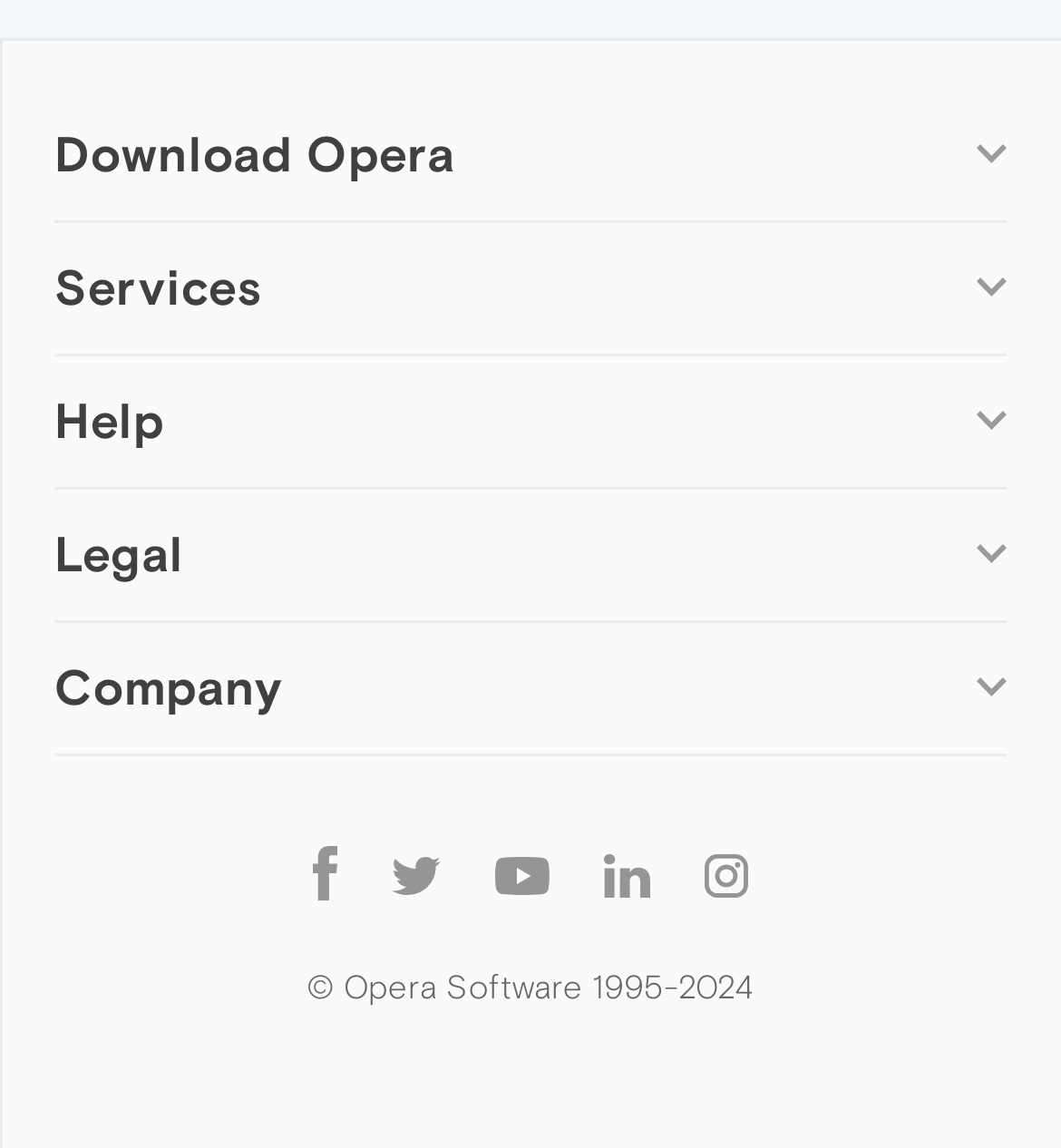Can you identify the bounding box coordinates of the clickable region needed to carry out this instruction: 'Get help and support'? The coordinates should be four float numbers within the range of 0 to 1, stated as [left, top, right, bottom].

[0.051, 0.463, 0.27, 0.496]